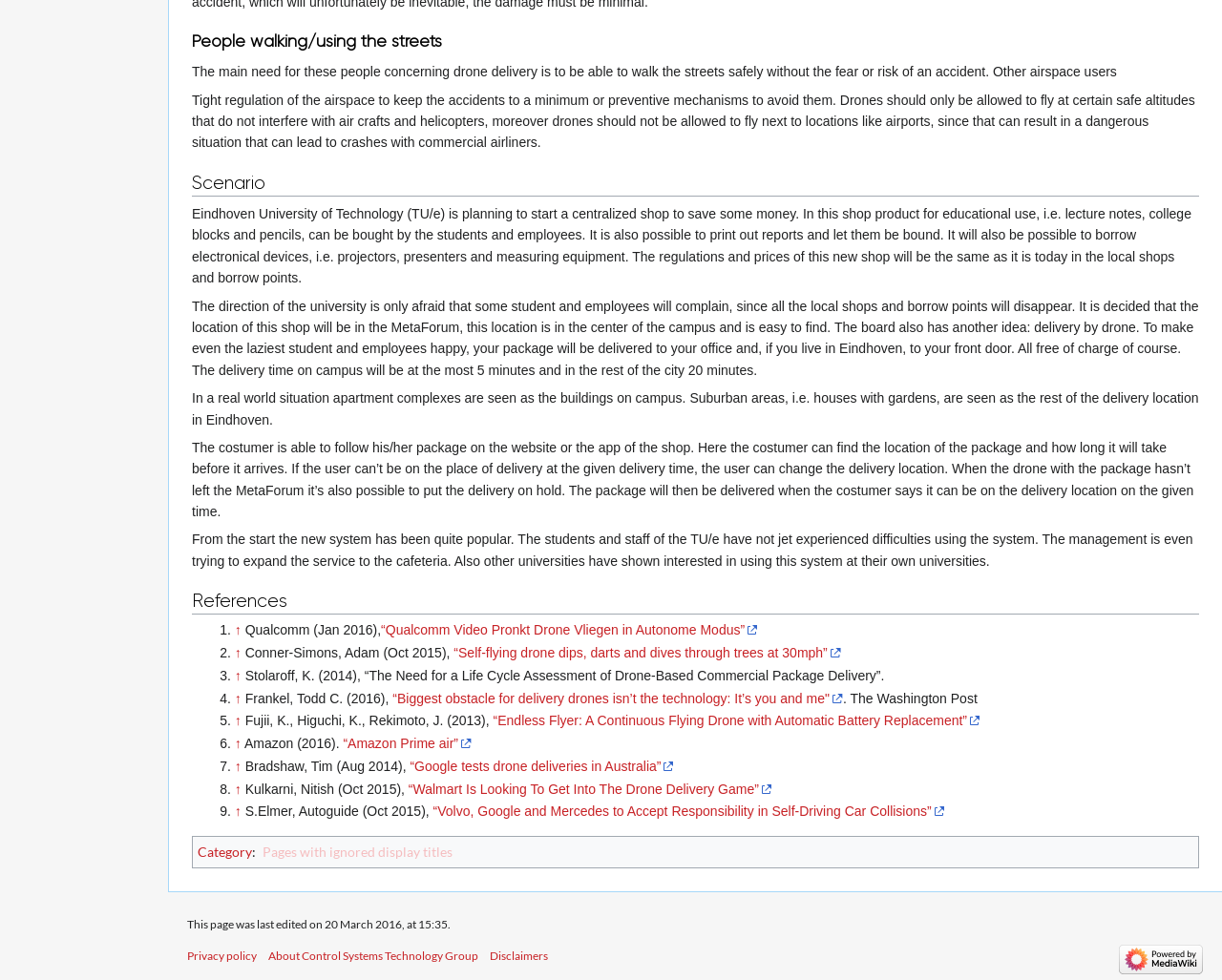Pinpoint the bounding box coordinates of the clickable element to carry out the following instruction: "Follow the 'Category' link."

[0.162, 0.861, 0.206, 0.877]